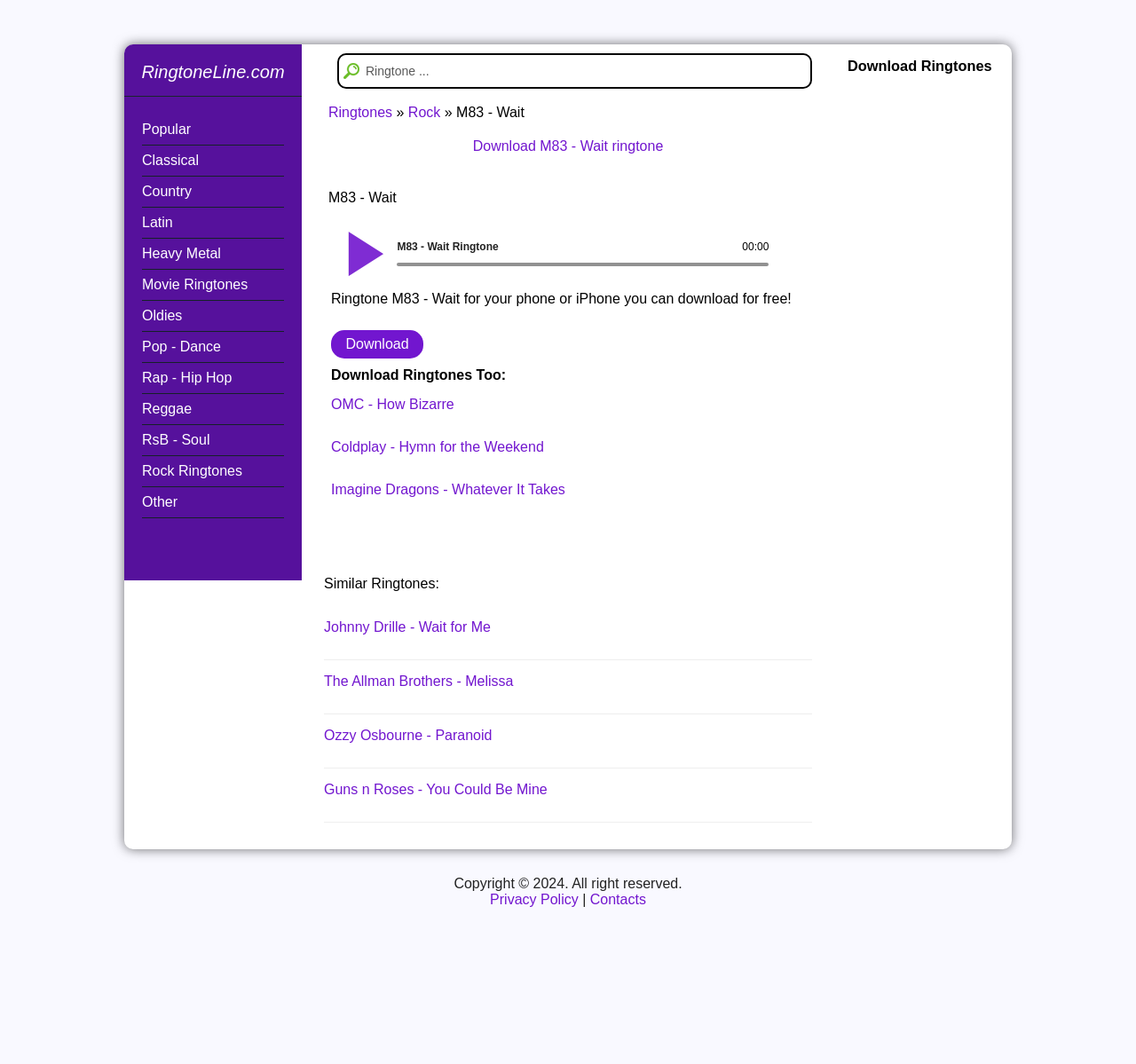Please give the bounding box coordinates of the area that should be clicked to fulfill the following instruction: "Search for ringtones". The coordinates should be in the format of four float numbers from 0 to 1, i.e., [left, top, right, bottom].

[0.298, 0.052, 0.713, 0.082]